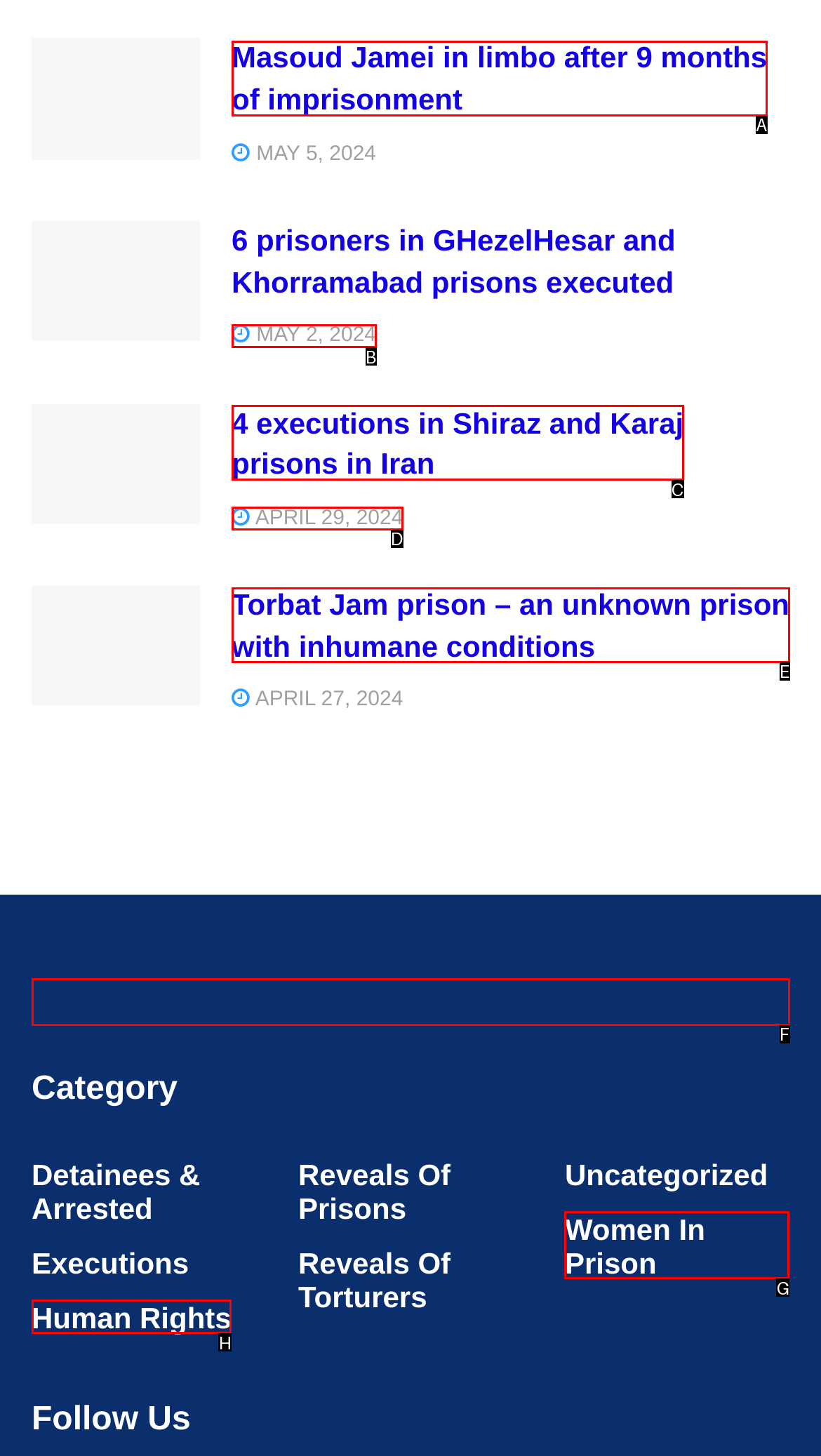Tell me the letter of the HTML element that best matches the description: alt="Iran HRS" from the provided options.

F